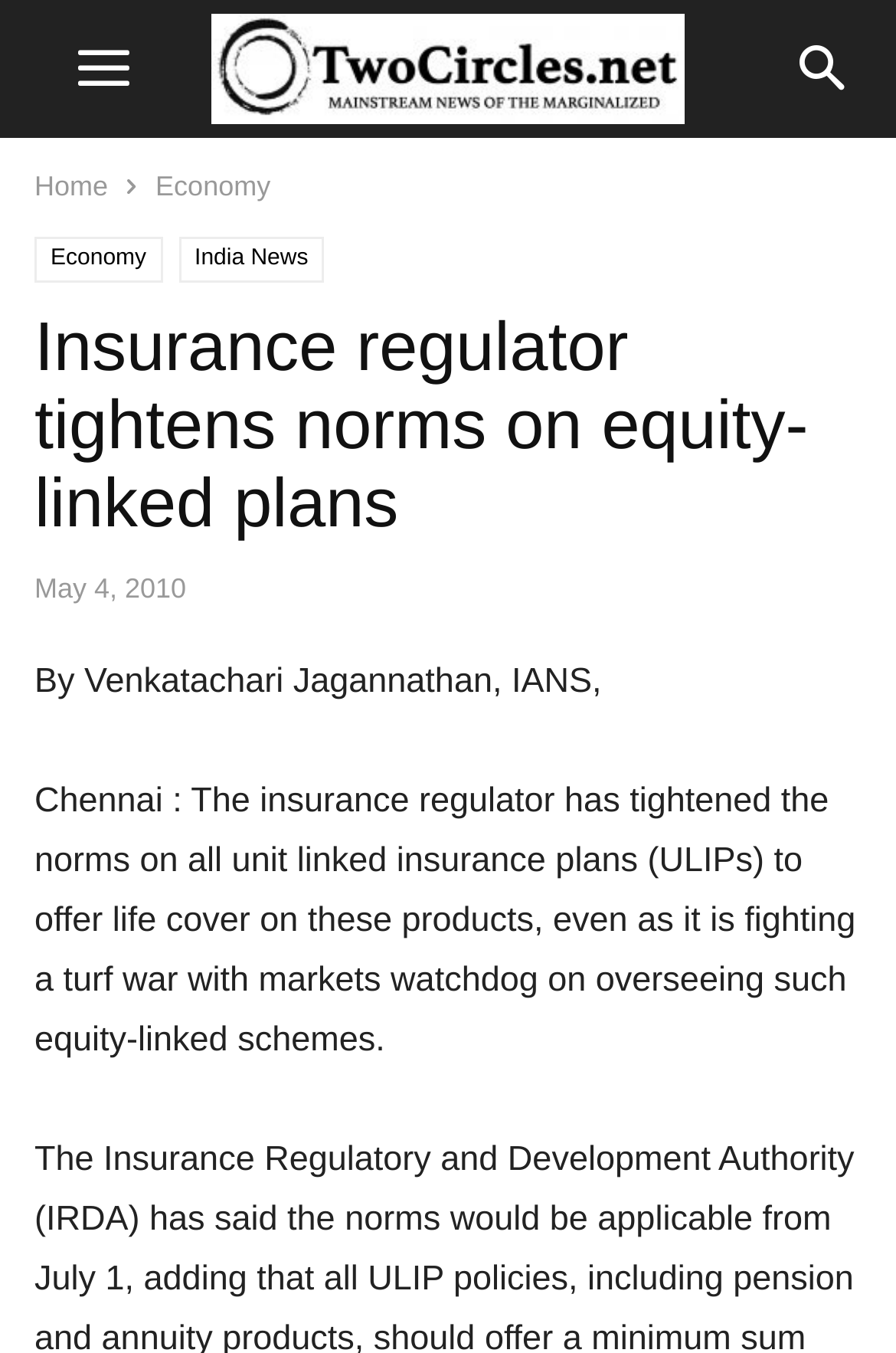What type of plans is the insurance regulator tightening norms on?
Provide a concise answer using a single word or phrase based on the image.

unit linked insurance plans